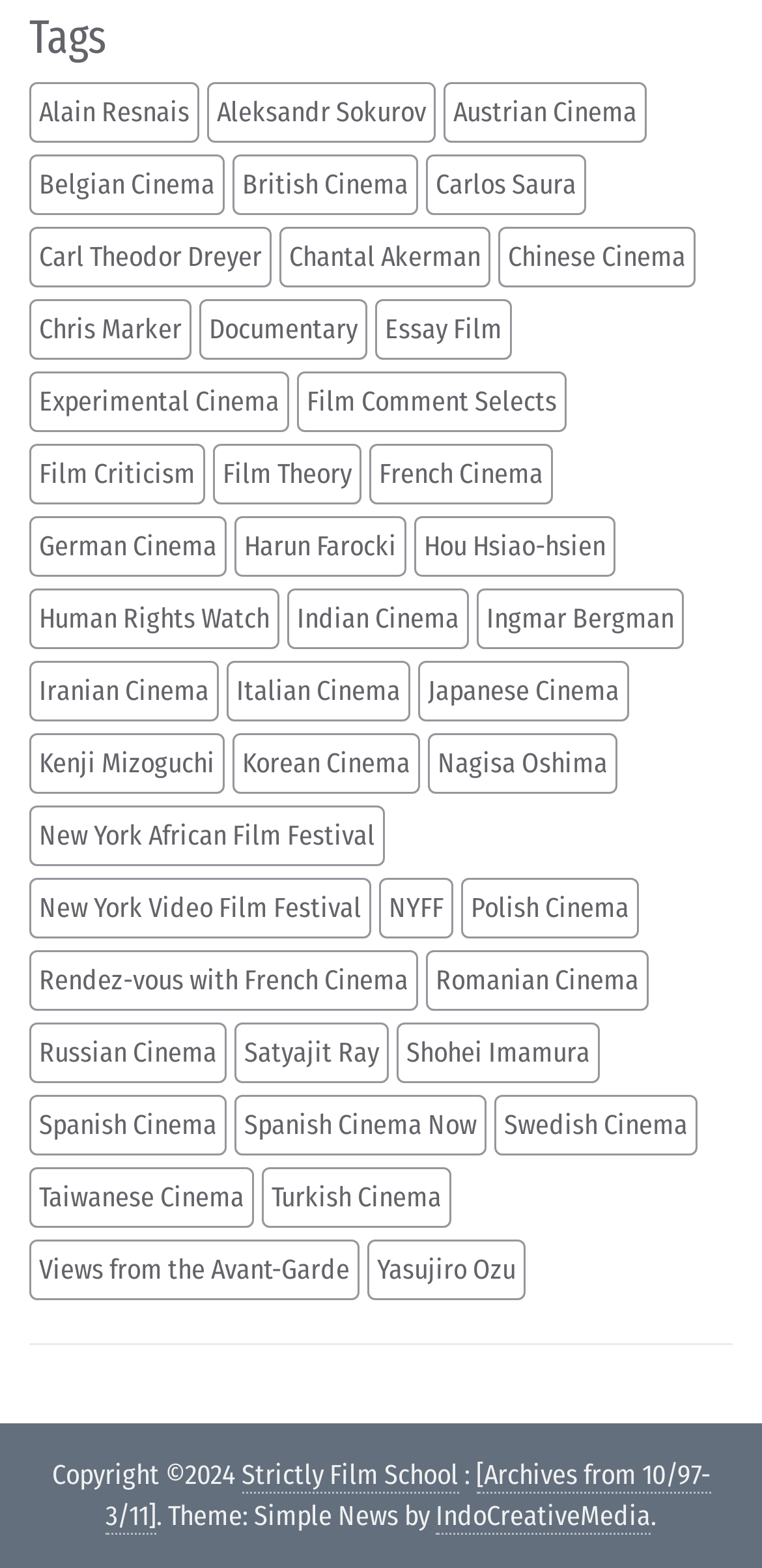Locate the bounding box coordinates of the UI element described by: "Views from the Avant-Garde". Provide the coordinates as four float numbers between 0 and 1, formatted as [left, top, right, bottom].

[0.038, 0.79, 0.472, 0.829]